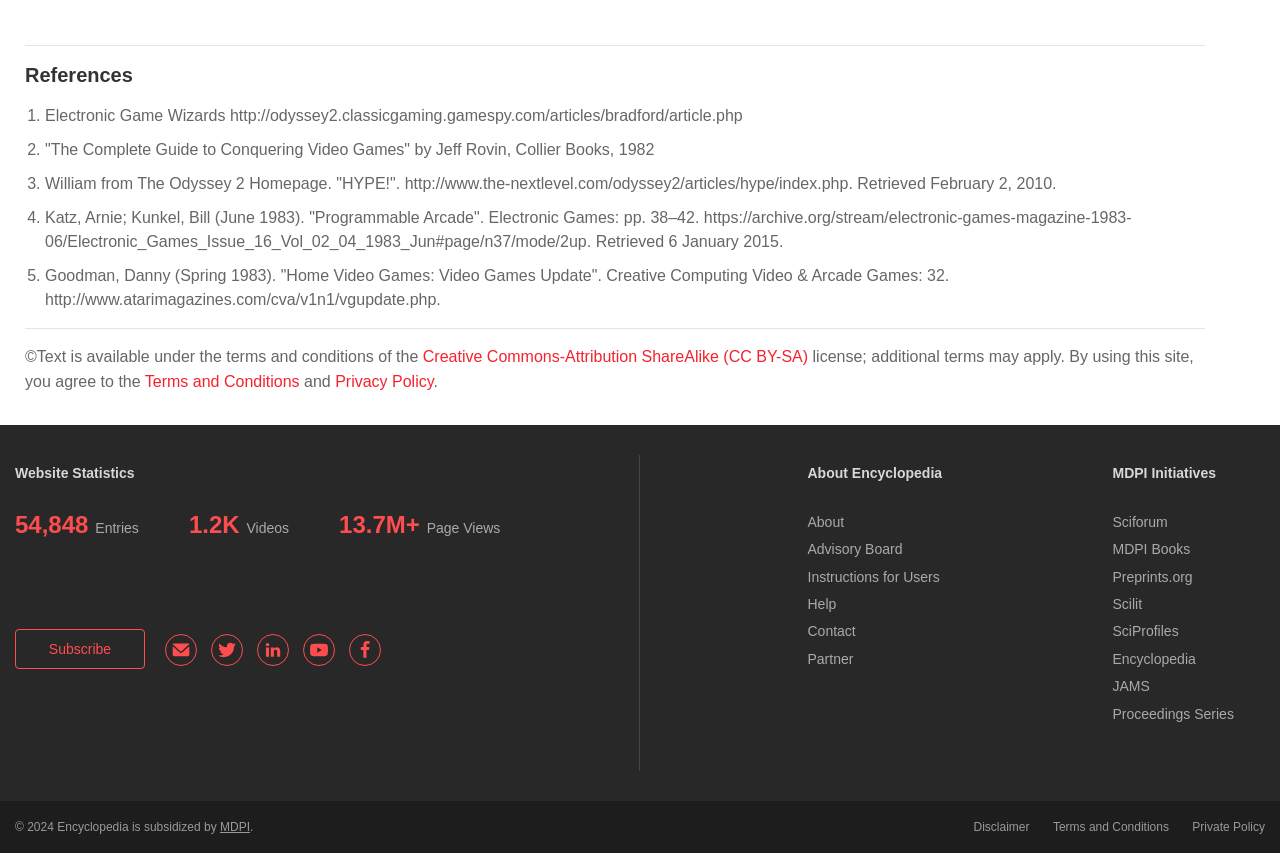Determine the bounding box coordinates for the region that must be clicked to execute the following instruction: "Read About Encyclopedia".

[0.631, 0.602, 0.659, 0.621]